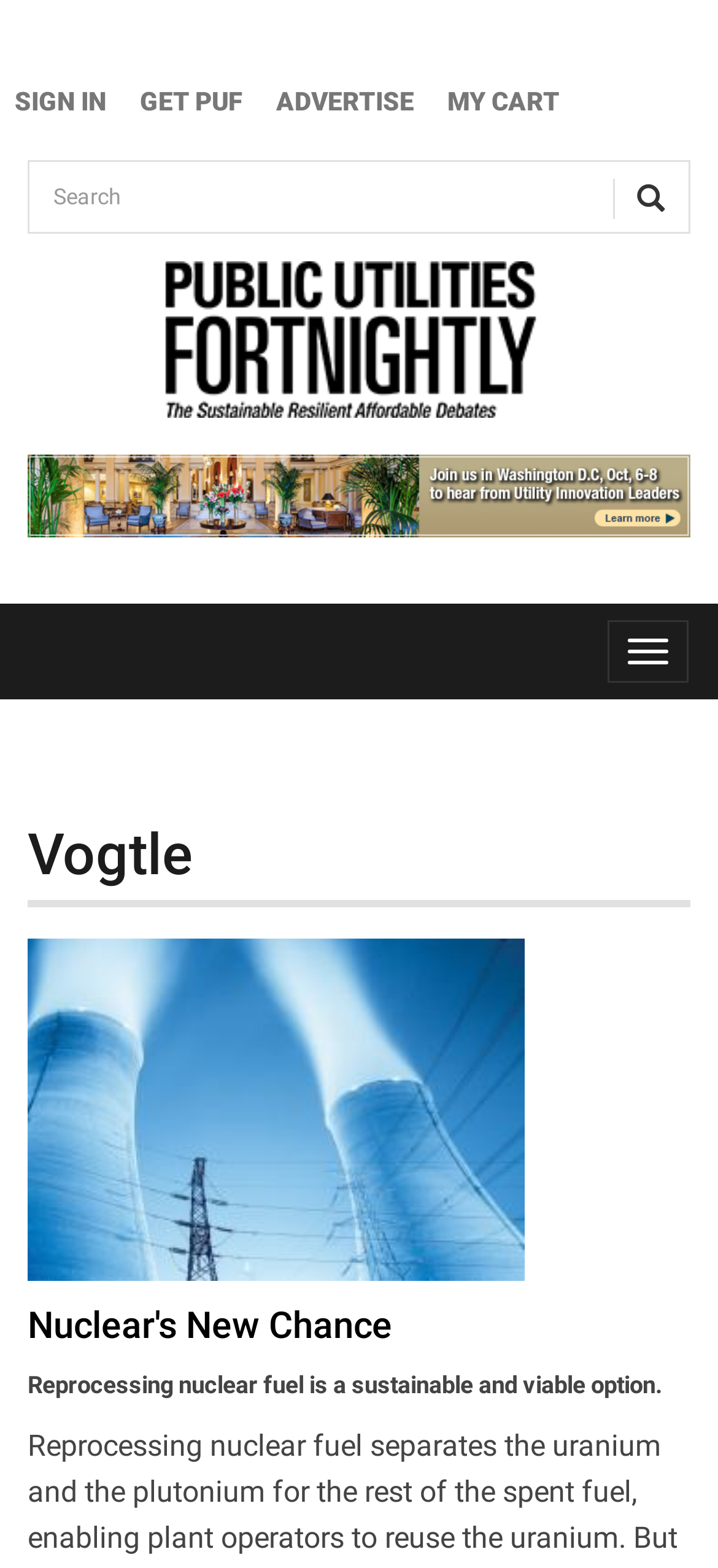Please provide a one-word or short phrase answer to the question:
What is the event mentioned on the webpage?

Leading utility innovators conference